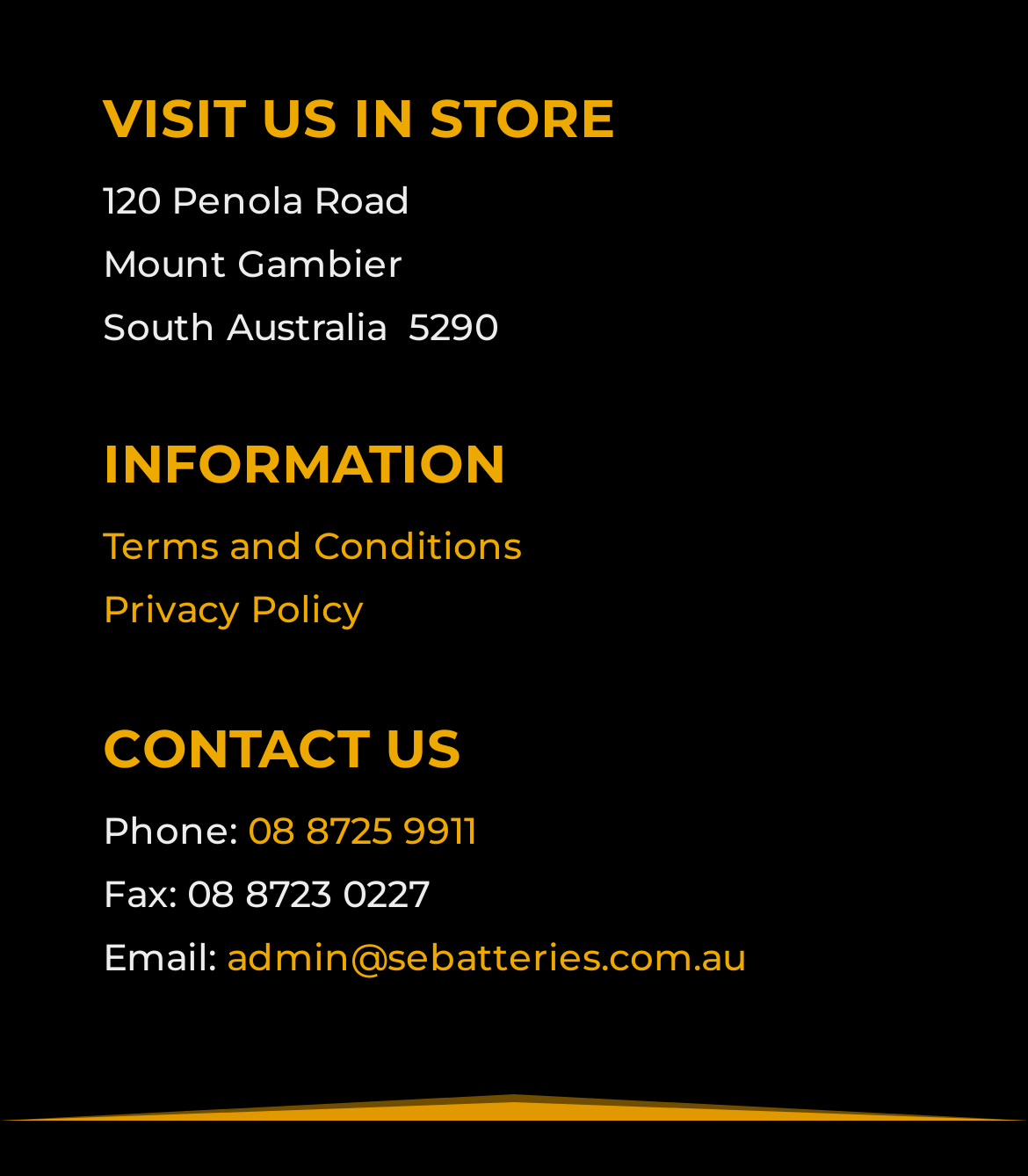From the details in the image, provide a thorough response to the question: What is the address of the store?

The address of the store can be found in the 'VISIT US IN STORE' section, where it is written as '120 Penola Road' followed by 'Mount Gambier' and 'South Australia 5290'.